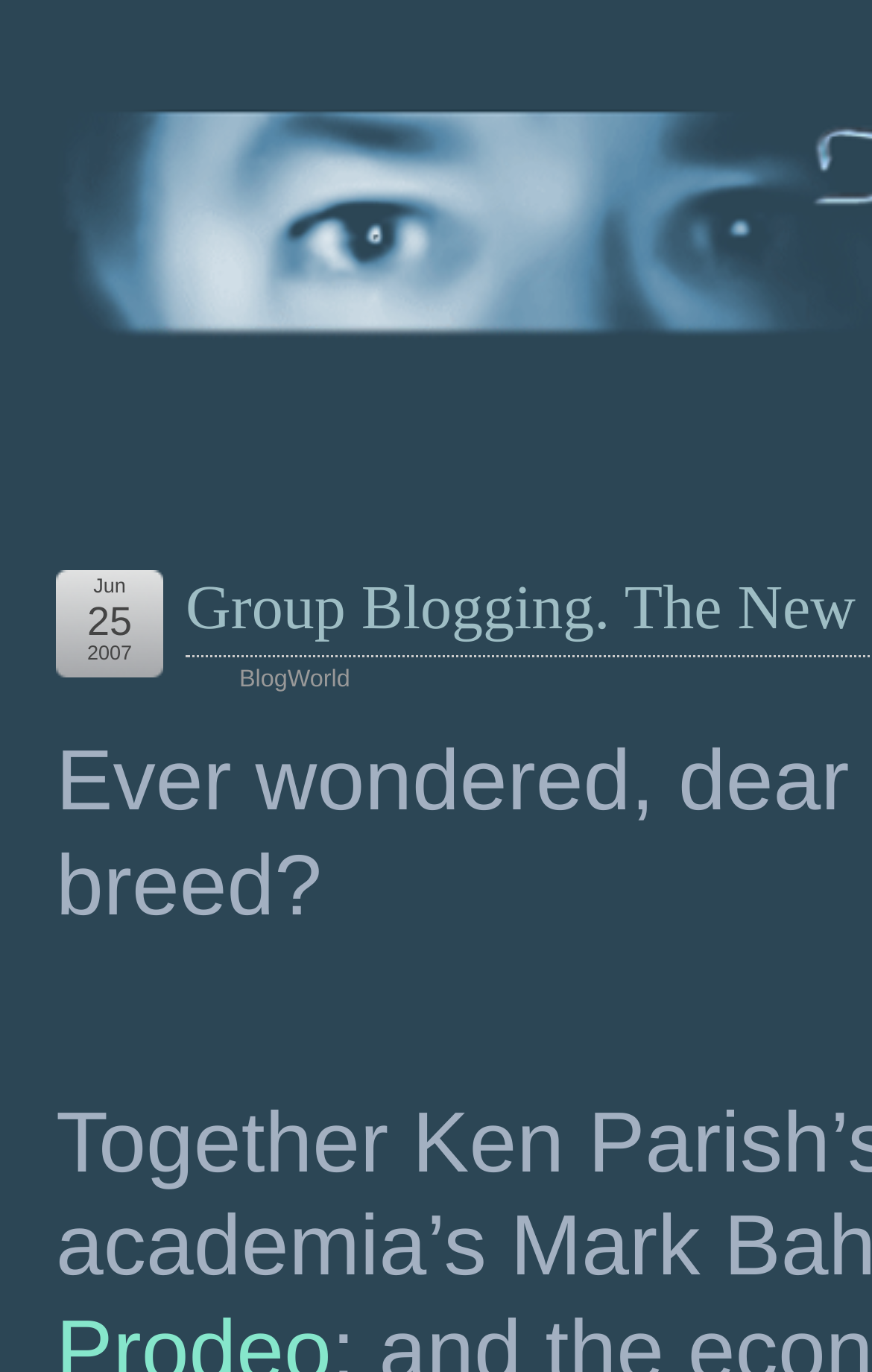Determine the bounding box for the described UI element: "BlogWorld".

[0.274, 0.485, 0.402, 0.505]